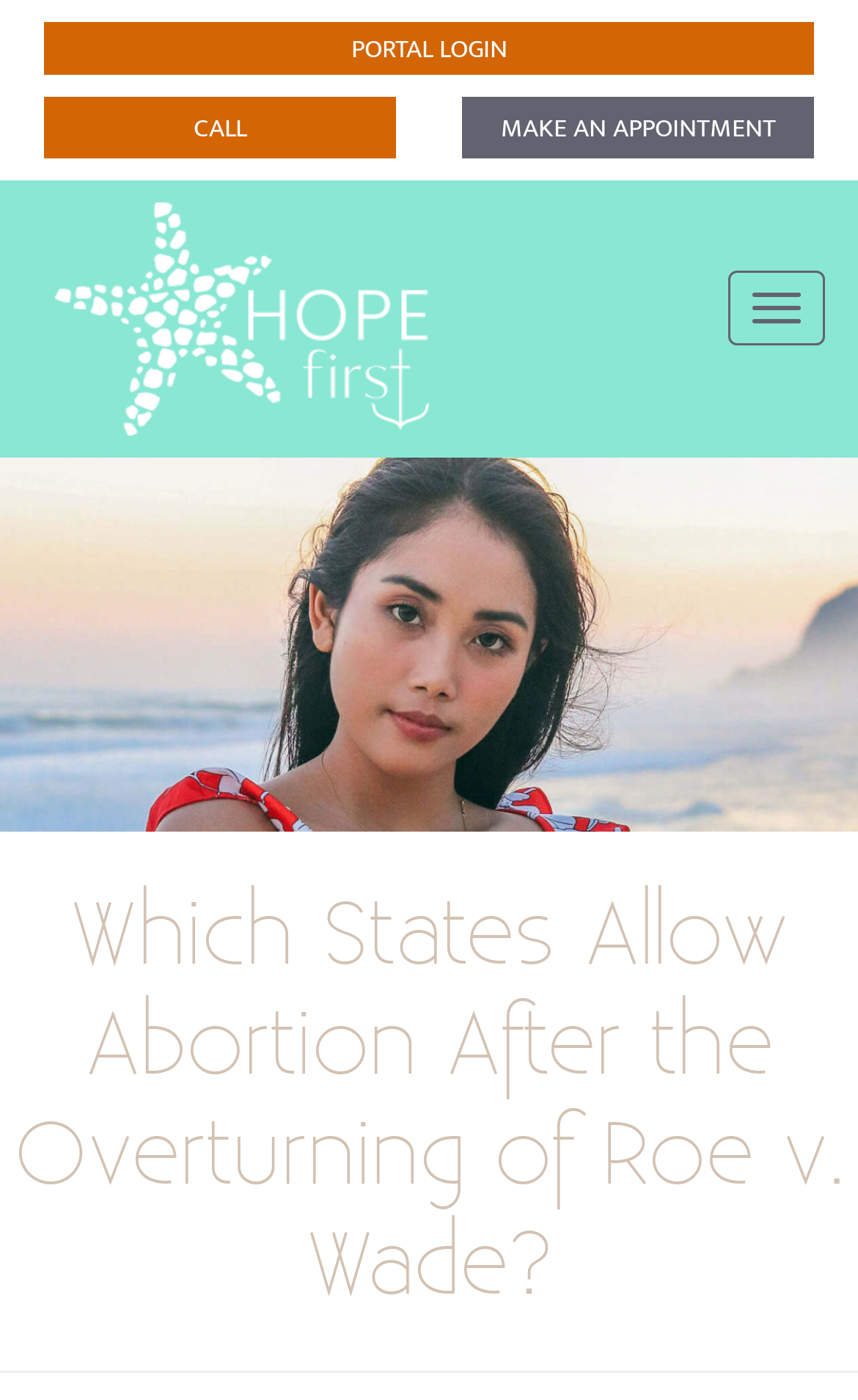Using the webpage screenshot and the element description Make an Appointment, determine the bounding box coordinates. Specify the coordinates in the format (top-left x, top-left y, bottom-right x, bottom-right y) with values ranging from 0 to 1.

[0.538, 0.07, 0.949, 0.114]